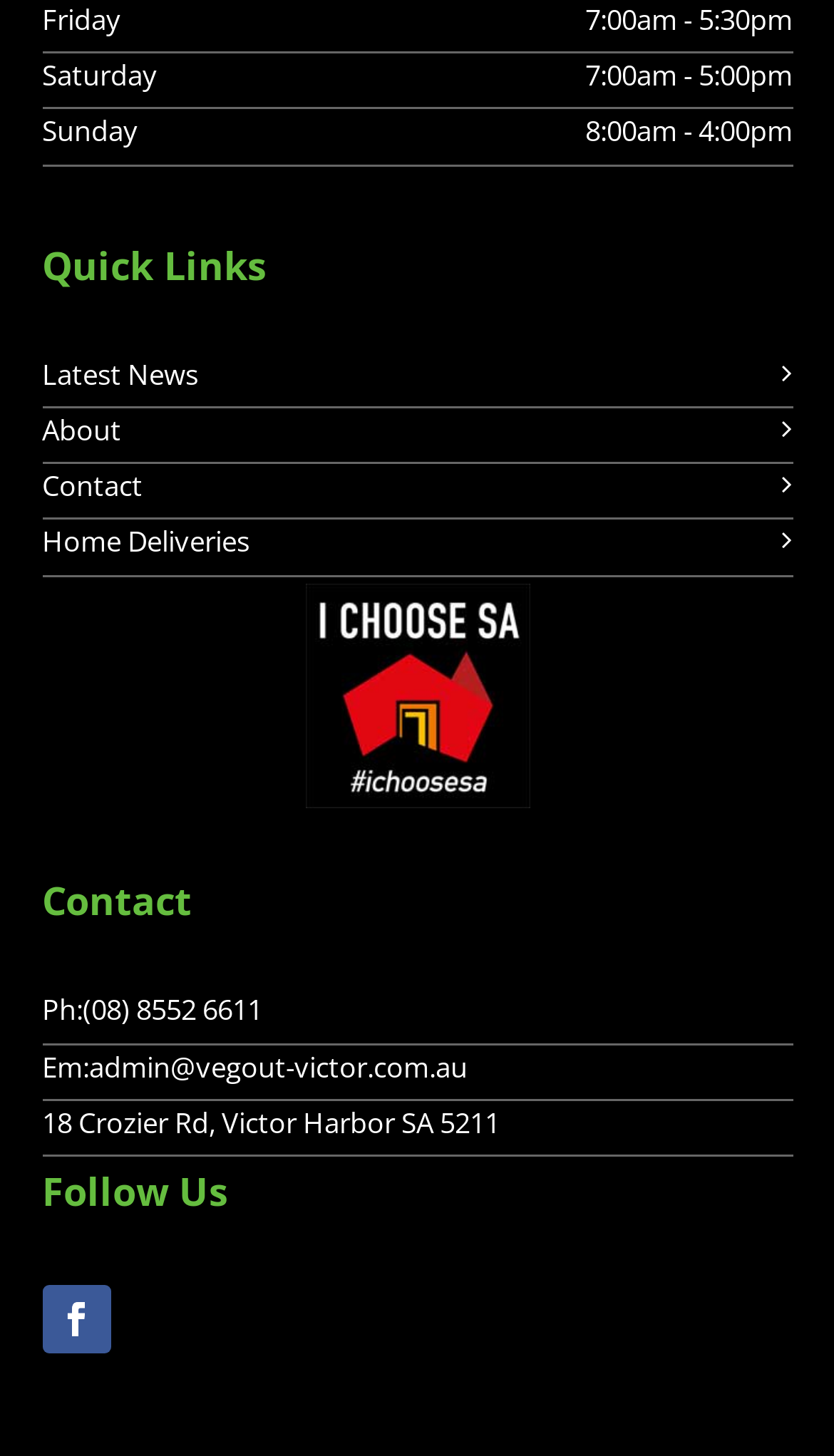Answer this question in one word or a short phrase: What is the phone number of the business?

(08) 8552 6611